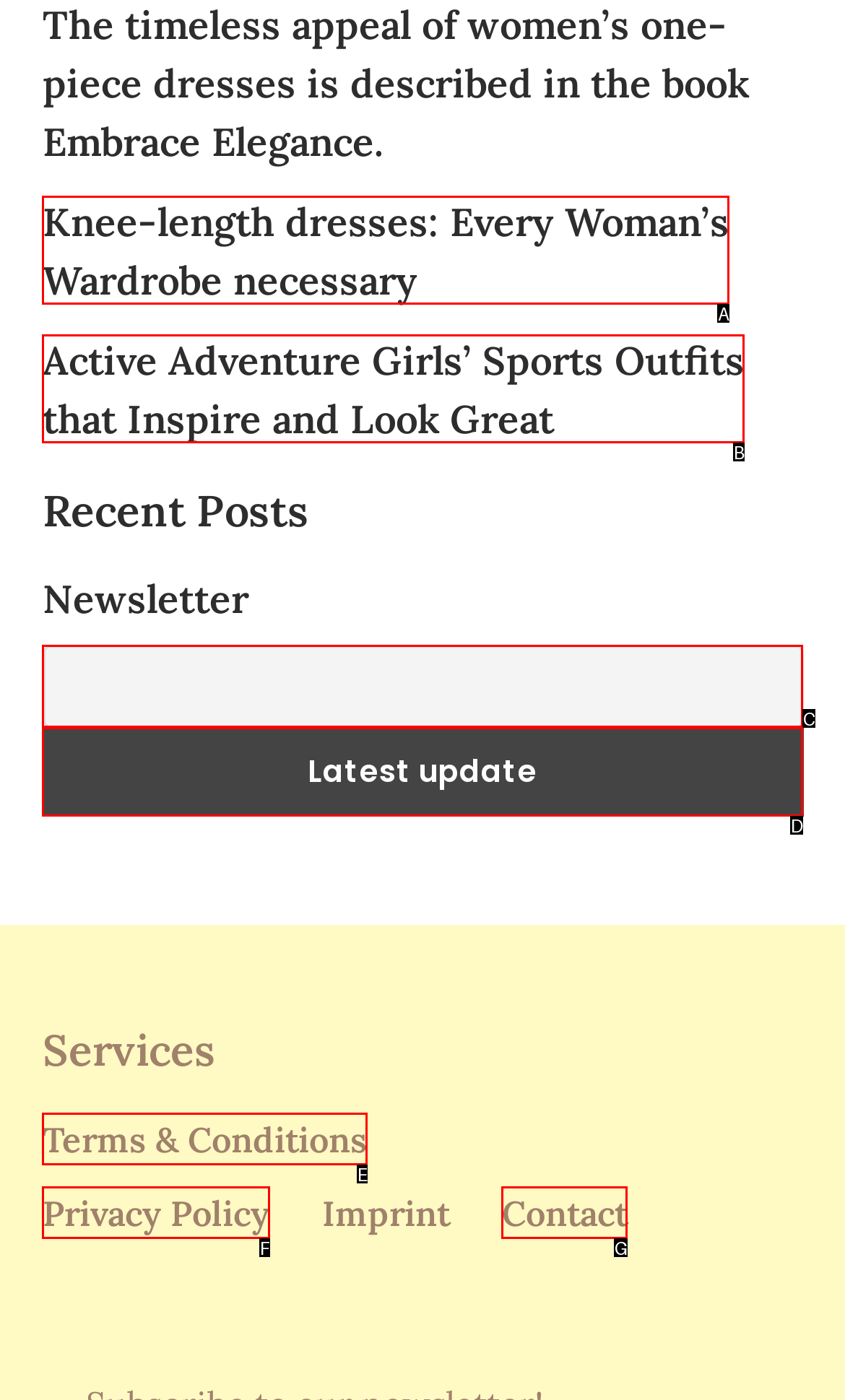Identify the letter that best matches this UI element description: Business
Answer with the letter from the given options.

None